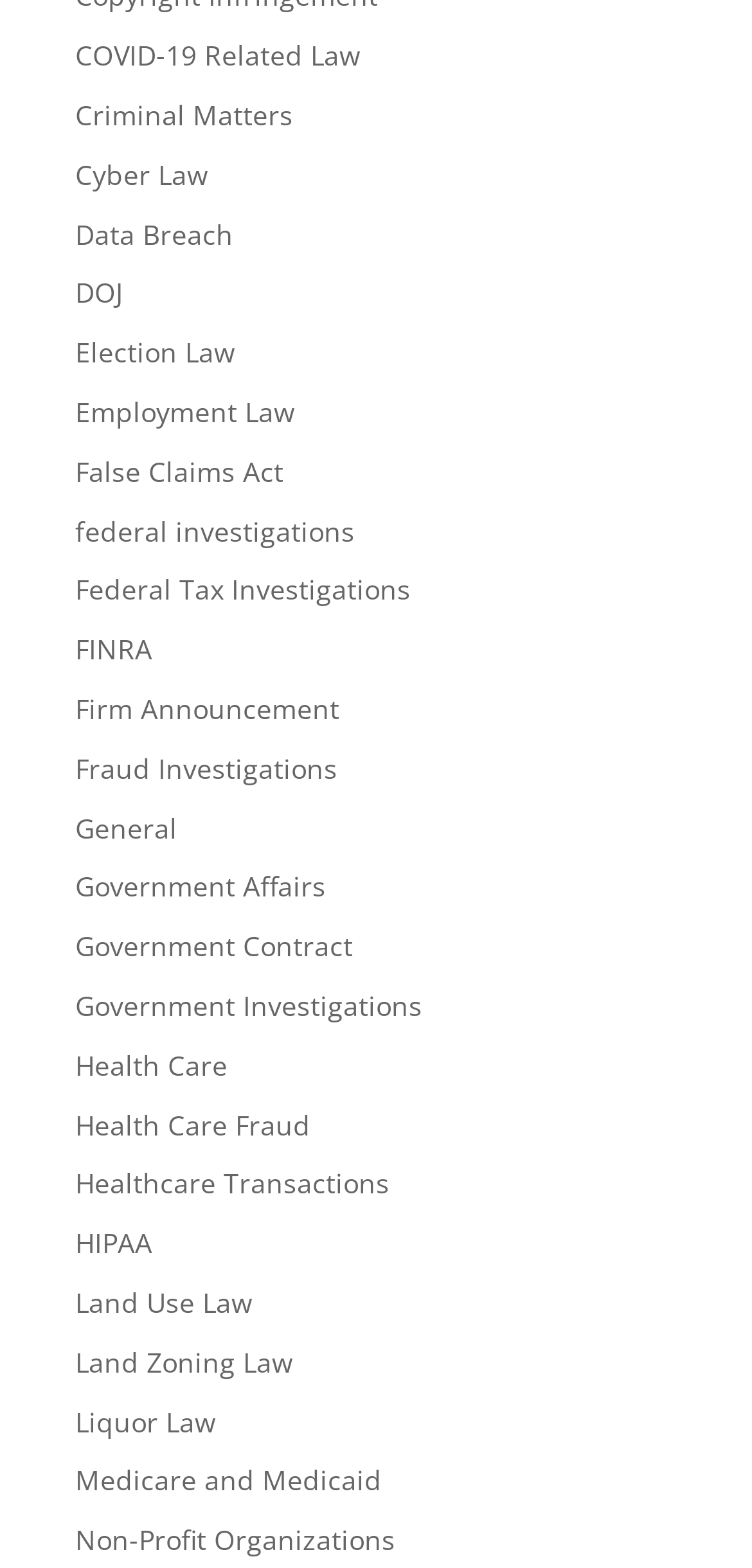Find the bounding box coordinates of the area to click in order to follow the instruction: "Read about Non-Profit Organizations".

[0.1, 0.97, 0.526, 0.994]